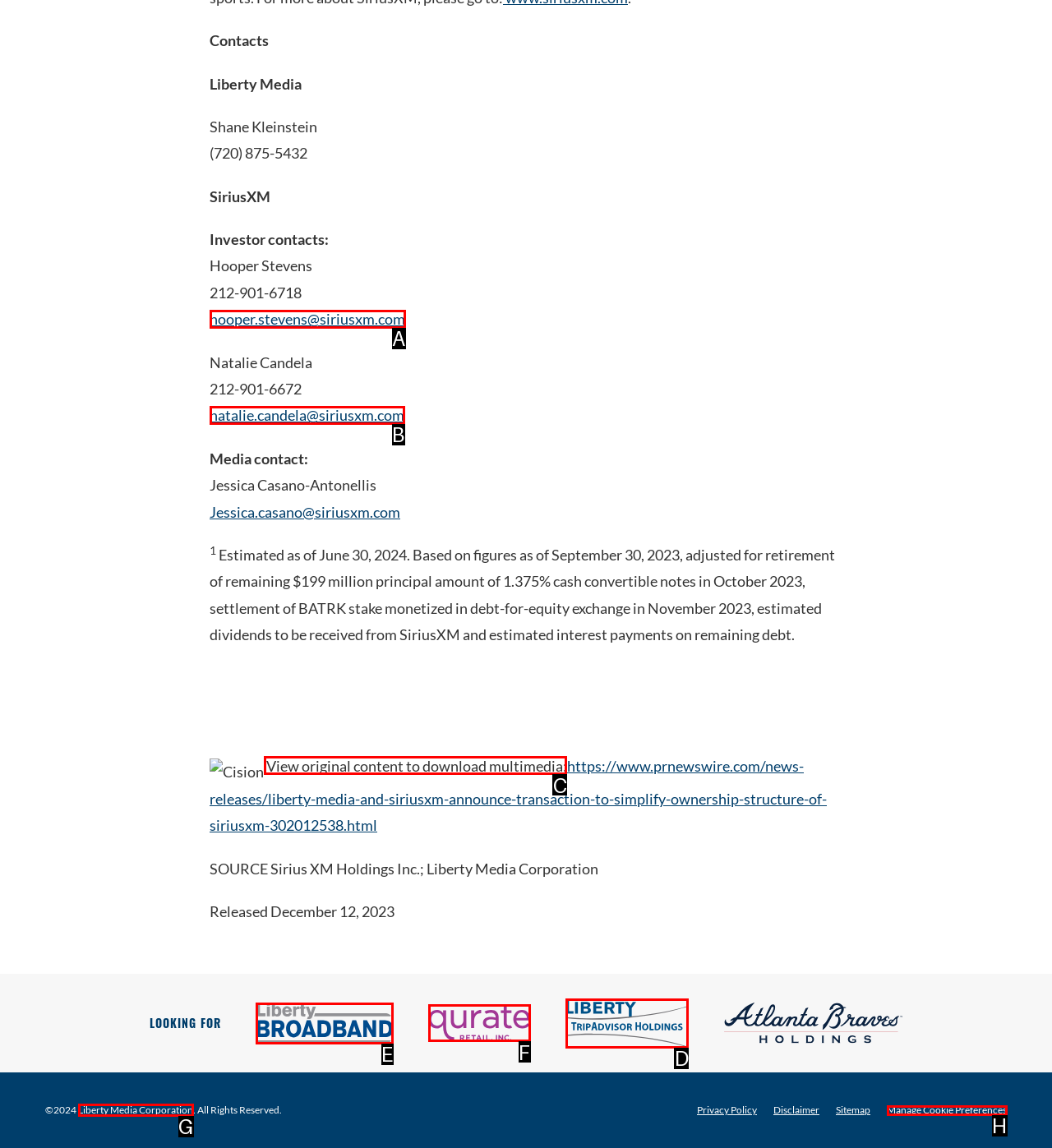Identify the HTML element that should be clicked to accomplish the task: Go to Media Center
Provide the option's letter from the given choices.

None